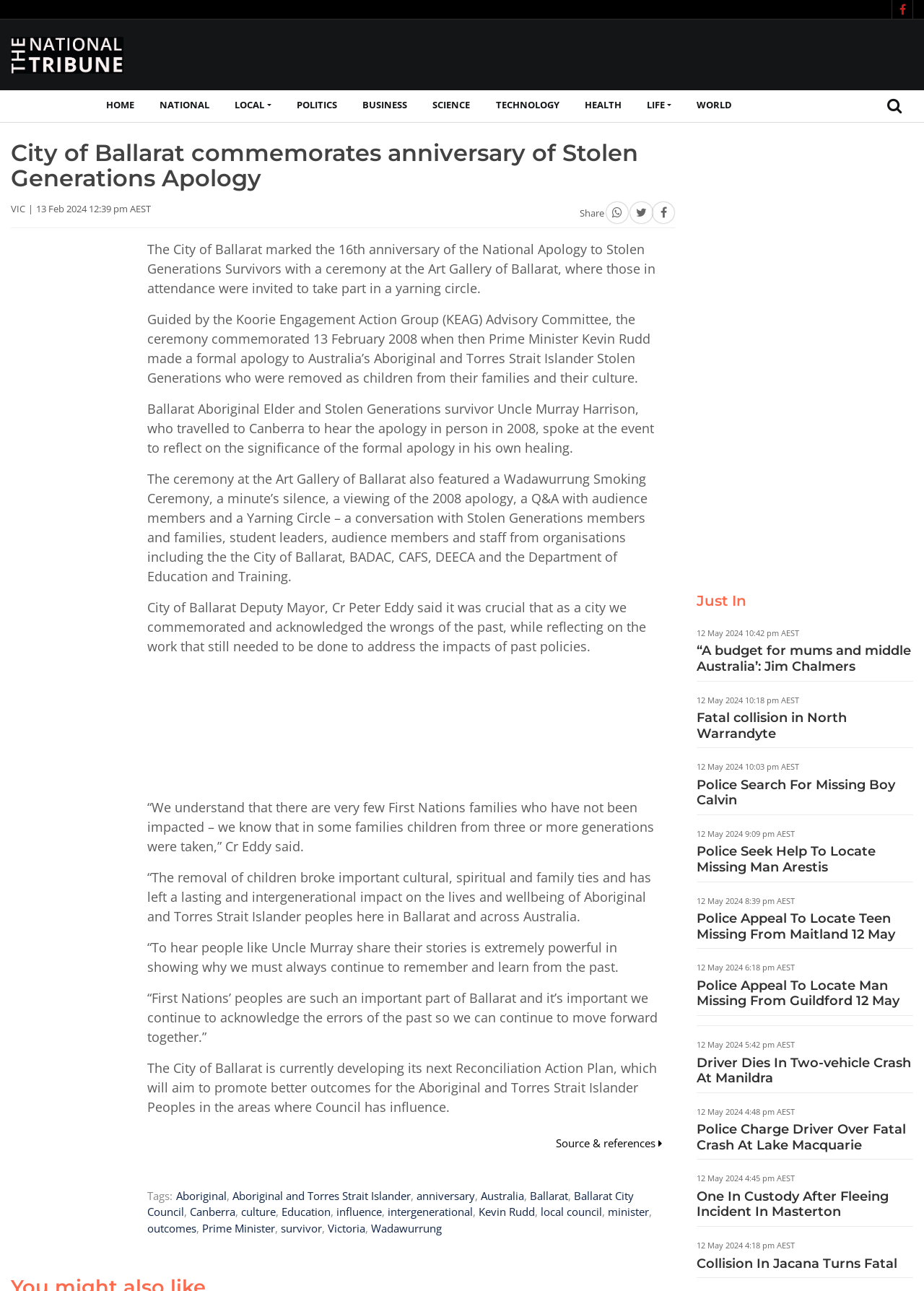Provide the bounding box coordinates of the section that needs to be clicked to accomplish the following instruction: "Click the 'HOME' link."

[0.101, 0.07, 0.159, 0.094]